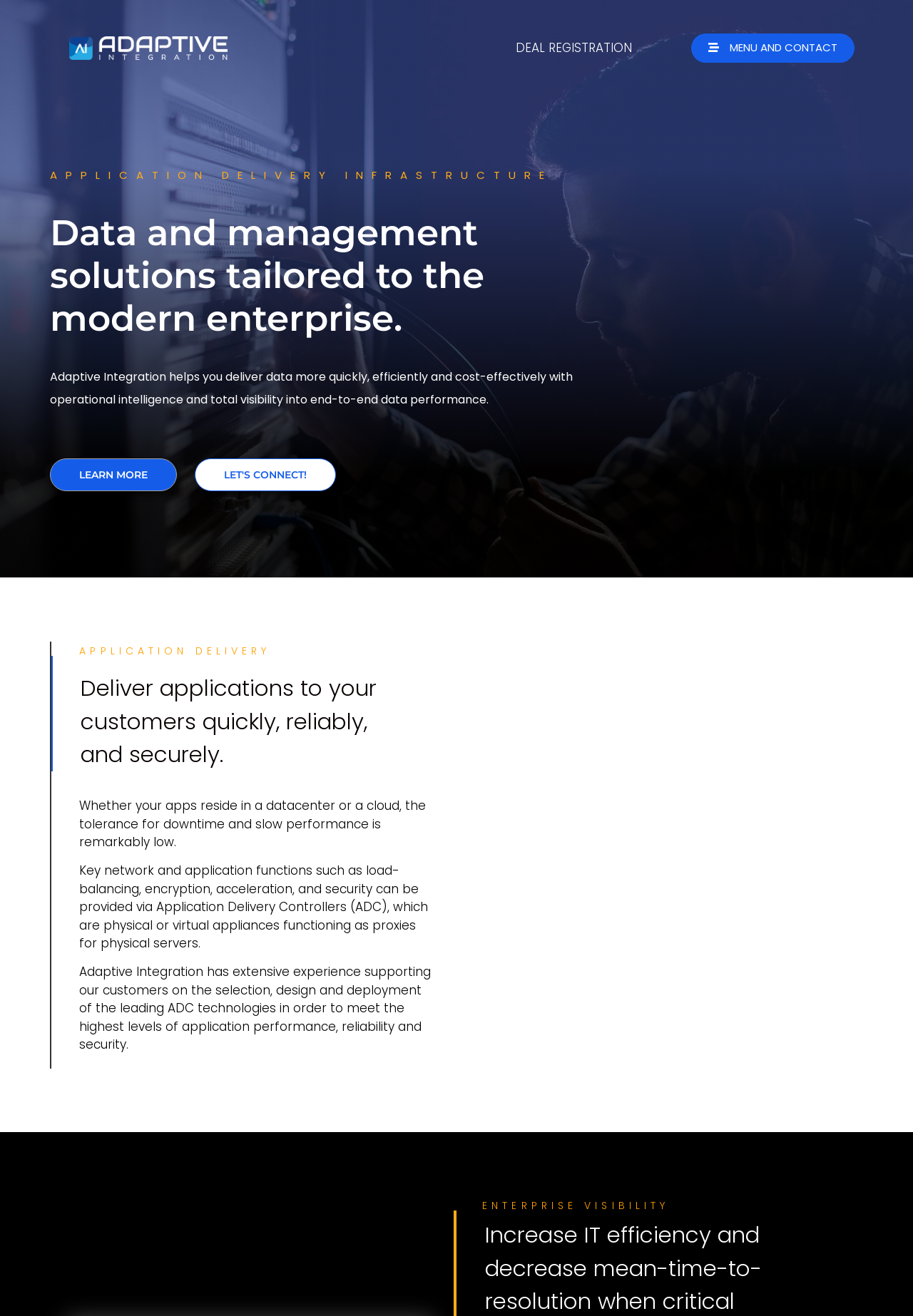Identify and extract the main heading from the webpage.

APPLICATION DELIVERY INFRASTRUCTURE